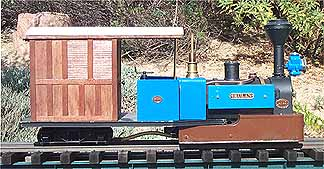Describe all the important aspects and features visible in the image.

This image features a beautifully detailed model steam locomotive, showcasing a blend of classic design and vibrant colors. The locomotive is presented in a striking blue and brown color scheme, with a prominent wooden cabin. The structure is equipped with authentic features such as a tall smokestack, various fittings, and a meticulously crafted boiler. Its clear craftsmanship and attention to detail highlight its historical significance as a model inspired by real steam engines.

The locomotive's platform or base is designed to sit on tracks, emphasizing its functionality as a model for outdoor or display purposes. Notably, the background showcases a natural setting, hinting at an outdoor exhibition or personal collection display. A detailed look at the specifications reveals that this model was built in 1991 and features a gauge of 32mm and a scale of 16mm, characteristic of intricate model railroading. Such features are indicative of the collector’s passion for steam engines, making this model not just a toy, but a piece of engineering heritage revered by enthusiasts.